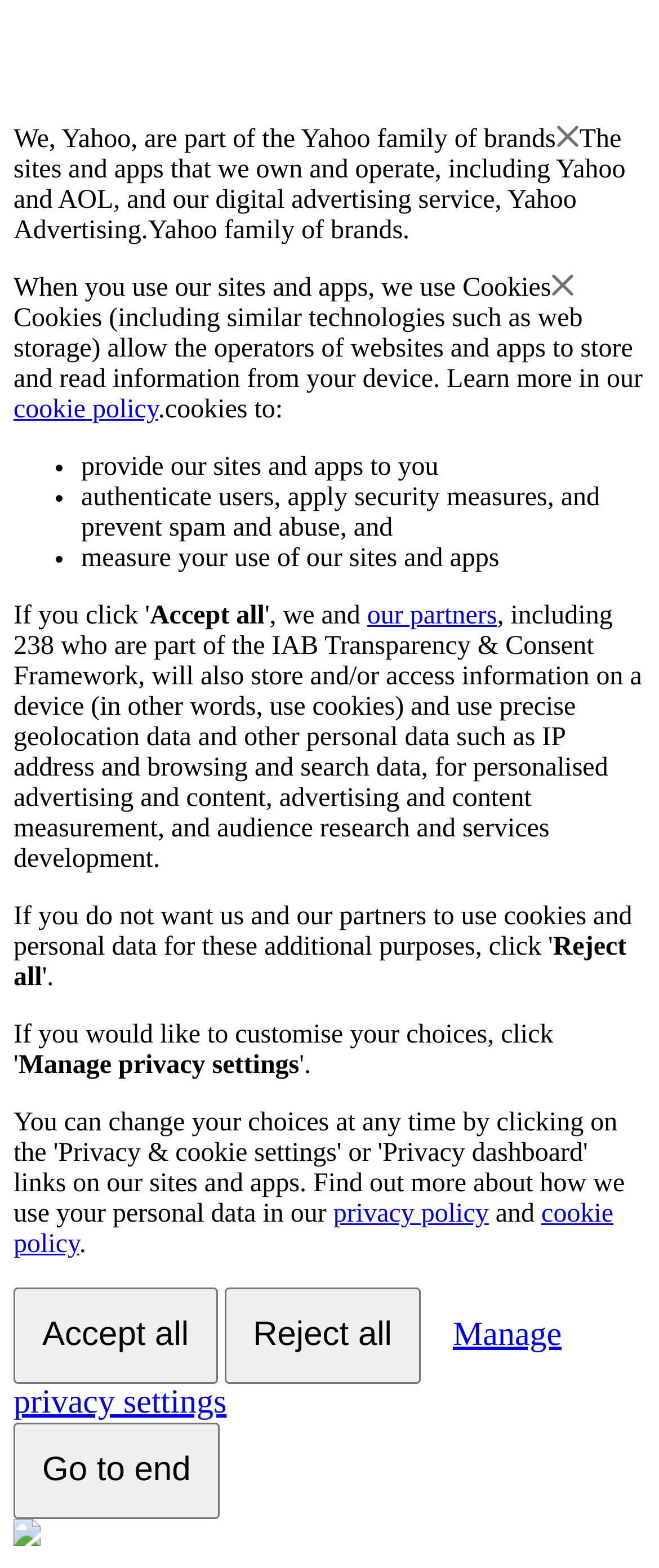How many options are there for managing privacy settings? Based on the image, give a response in one word or a short phrase.

Three